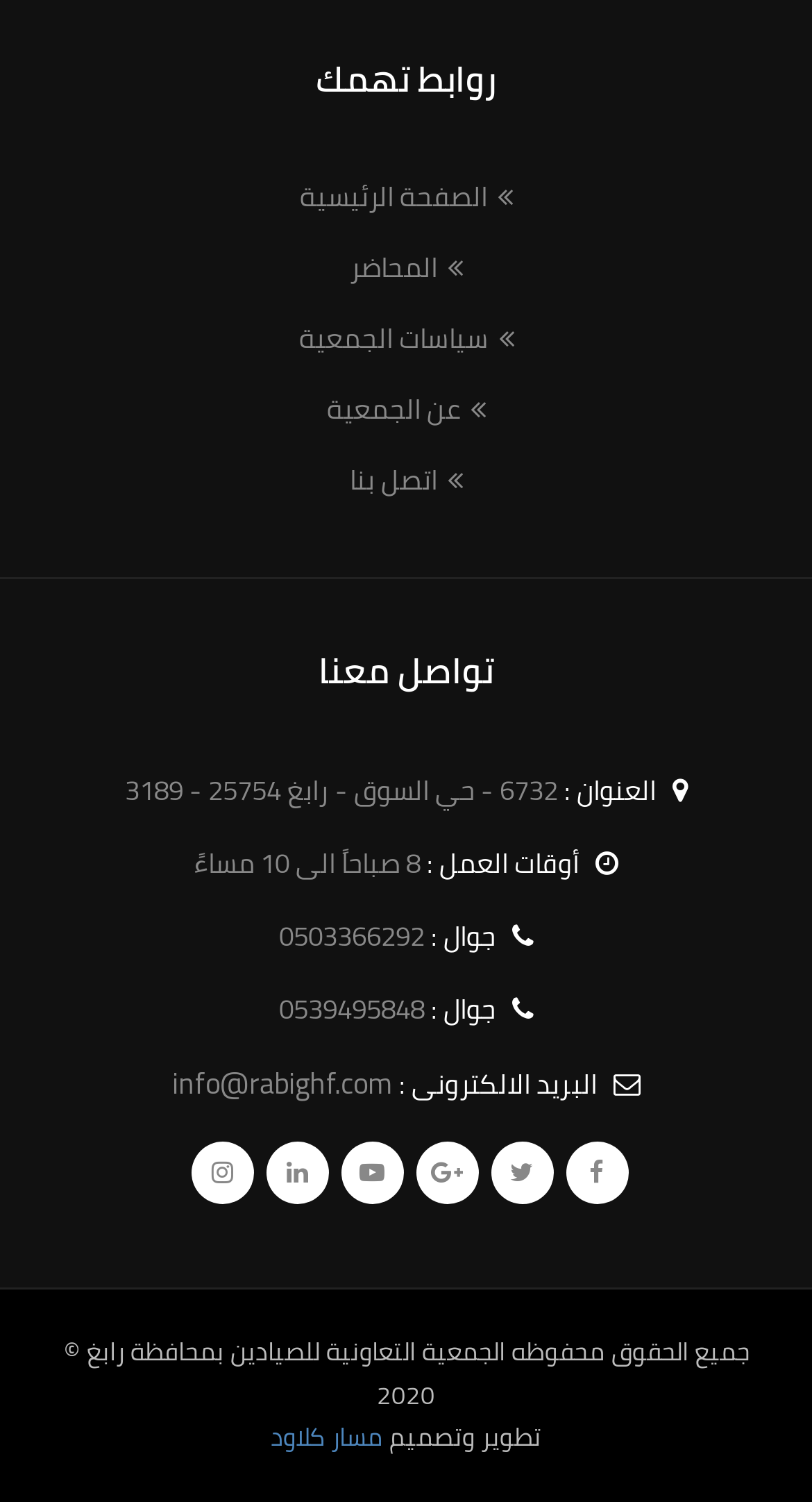Ascertain the bounding box coordinates for the UI element detailed here: "Members Only". The coordinates should be provided as [left, top, right, bottom] with each value being a float between 0 and 1.

None